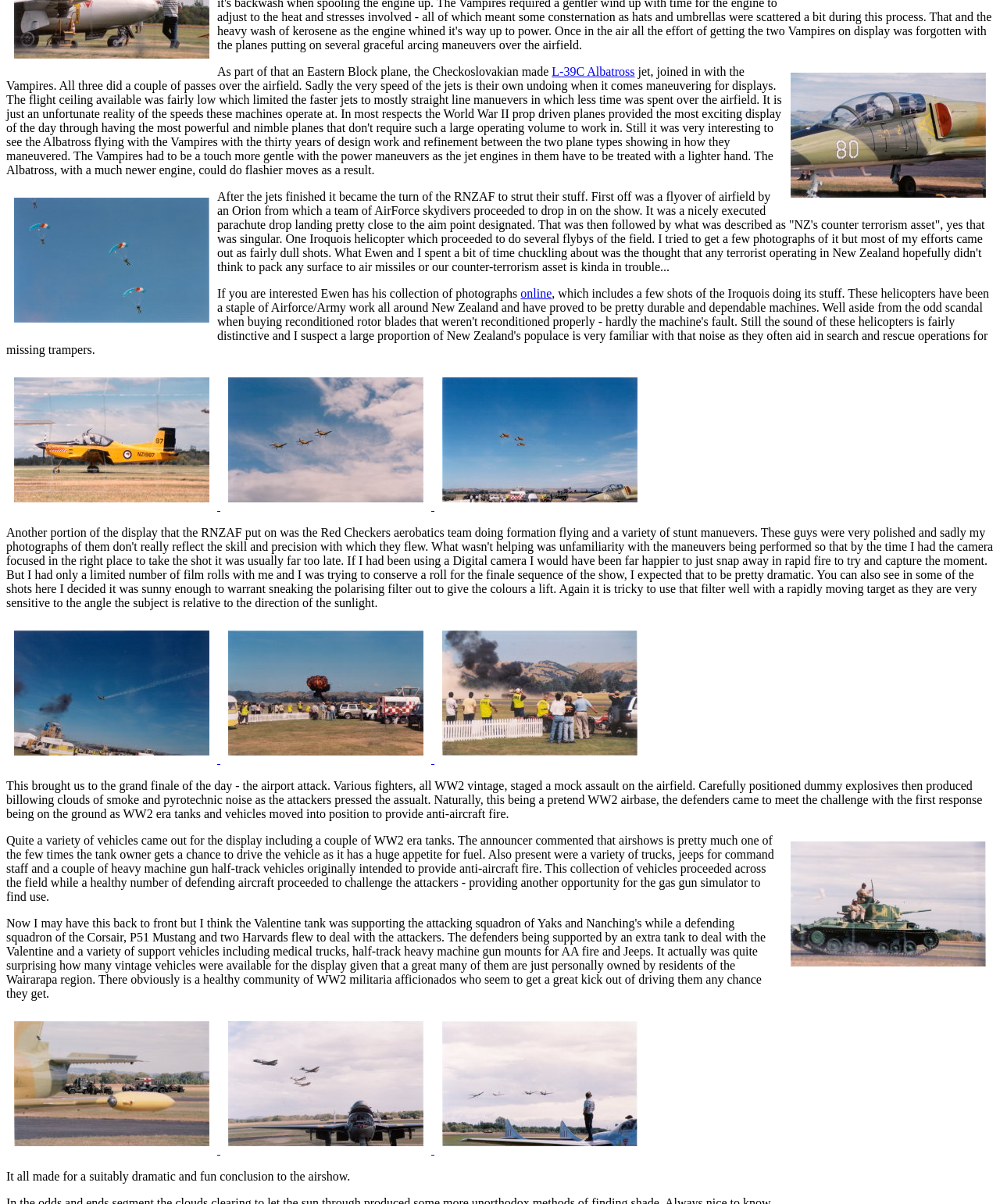Locate the bounding box coordinates of the area where you should click to accomplish the instruction: "Explore the image of the Valtentine WW2 tank".

[0.434, 0.625, 0.645, 0.636]